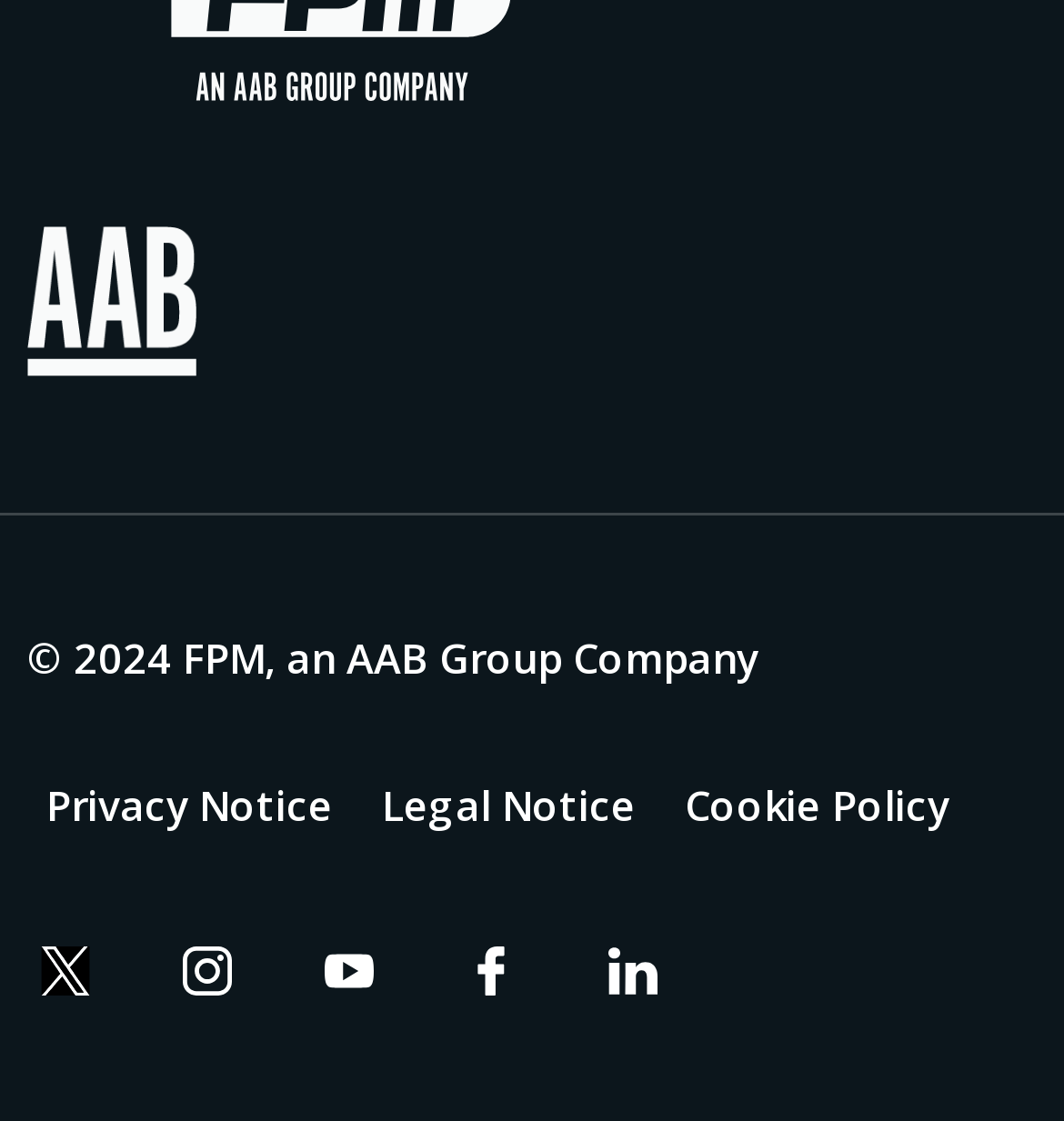Respond with a single word or phrase:
What is the company name displayed at the top?

FPM